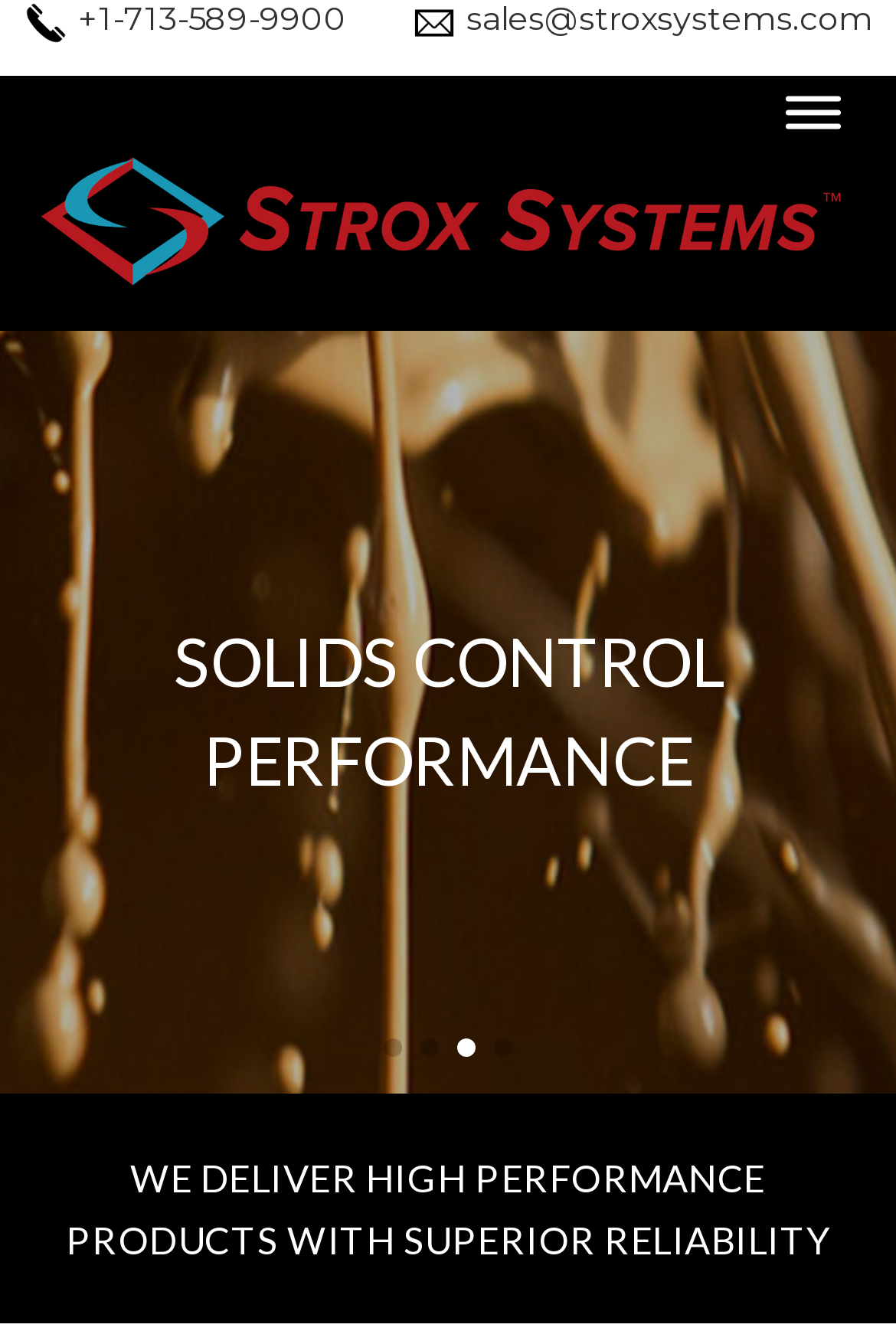Identify the bounding box of the HTML element described as: "title="https://stroxsystems.com/wp-content/uploads/cropped-logos_tm-02-2.png"".

[0.026, 0.104, 0.974, 0.221]